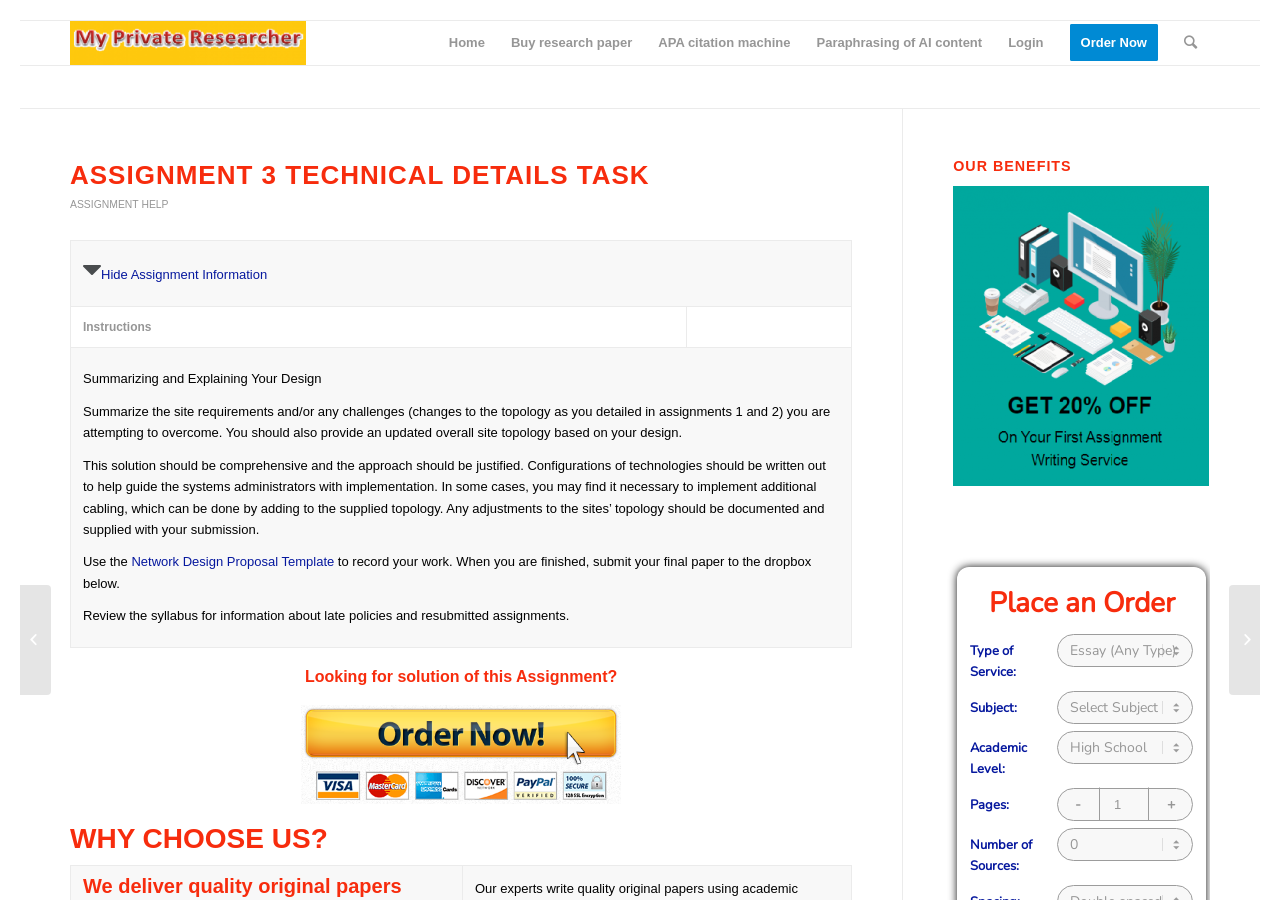Provide the bounding box coordinates of the HTML element this sentence describes: "Hide Assignment Information". The bounding box coordinates consist of four float numbers between 0 and 1, i.e., [left, top, right, bottom].

[0.065, 0.297, 0.209, 0.314]